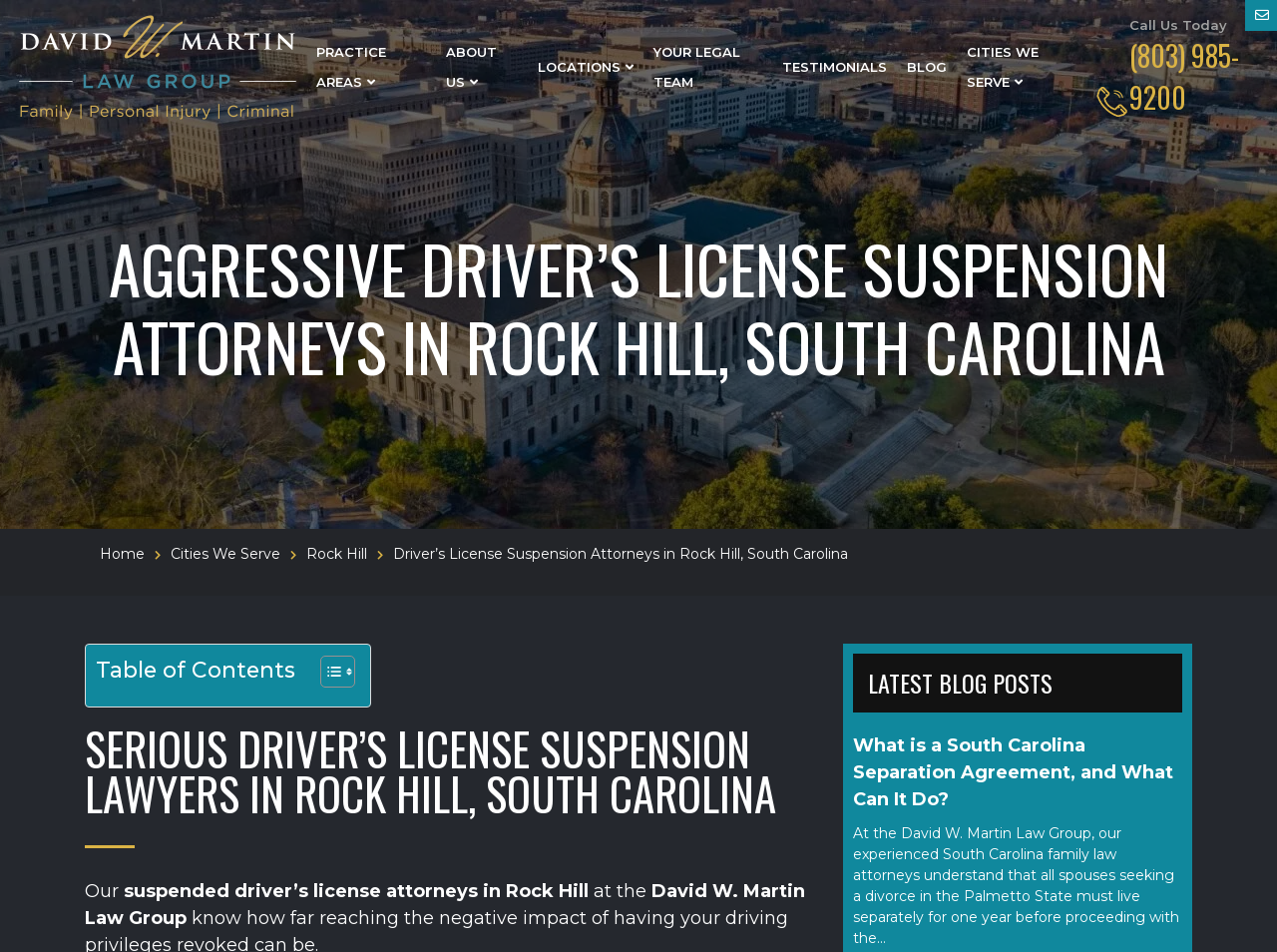Please identify the bounding box coordinates of the area that needs to be clicked to fulfill the following instruction: "Click the 'David W. Martin' link."

[0.012, 0.056, 0.235, 0.081]